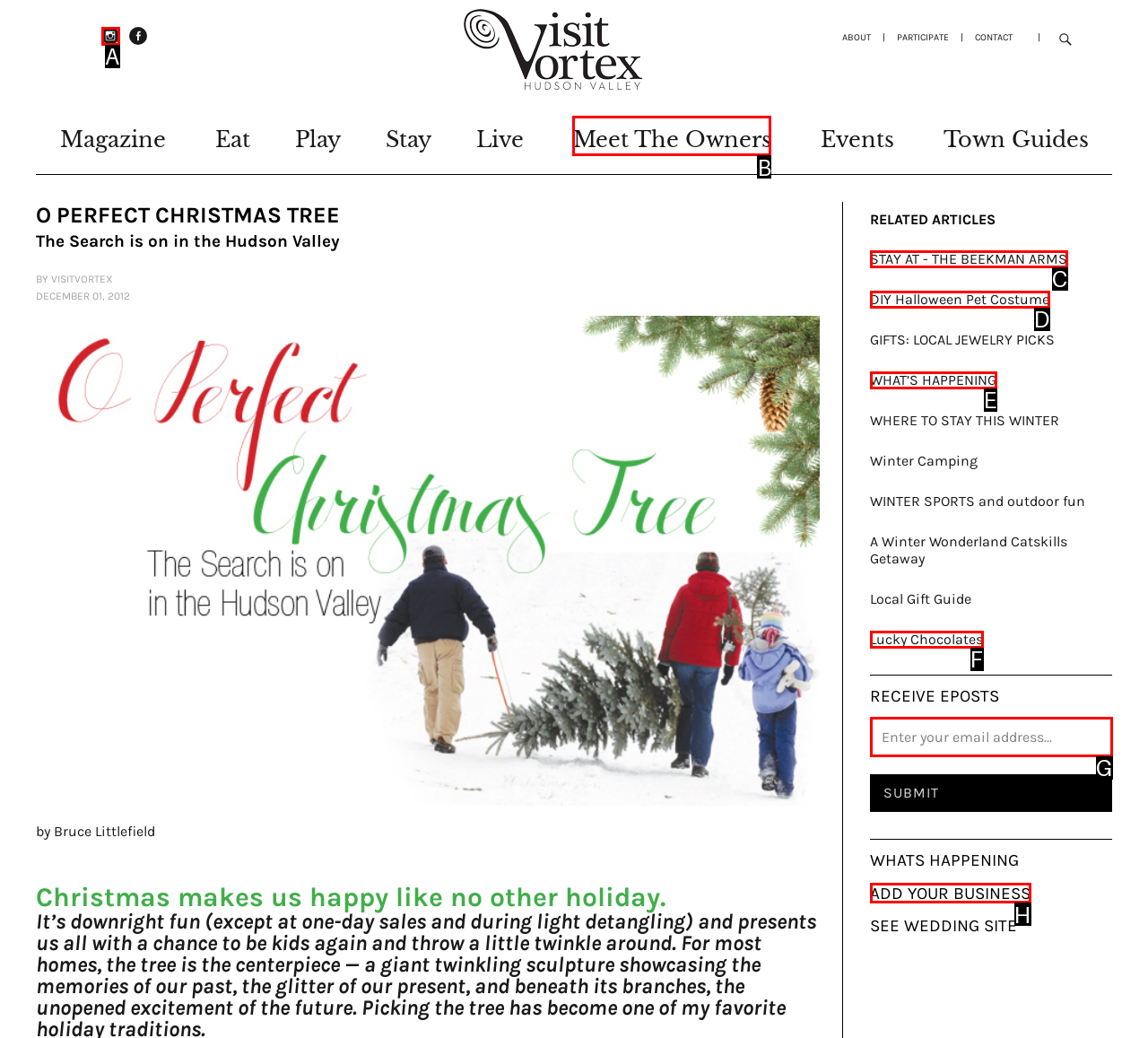Please identify the correct UI element to click for the task: Enter email address to receive ePosts Respond with the letter of the appropriate option.

G